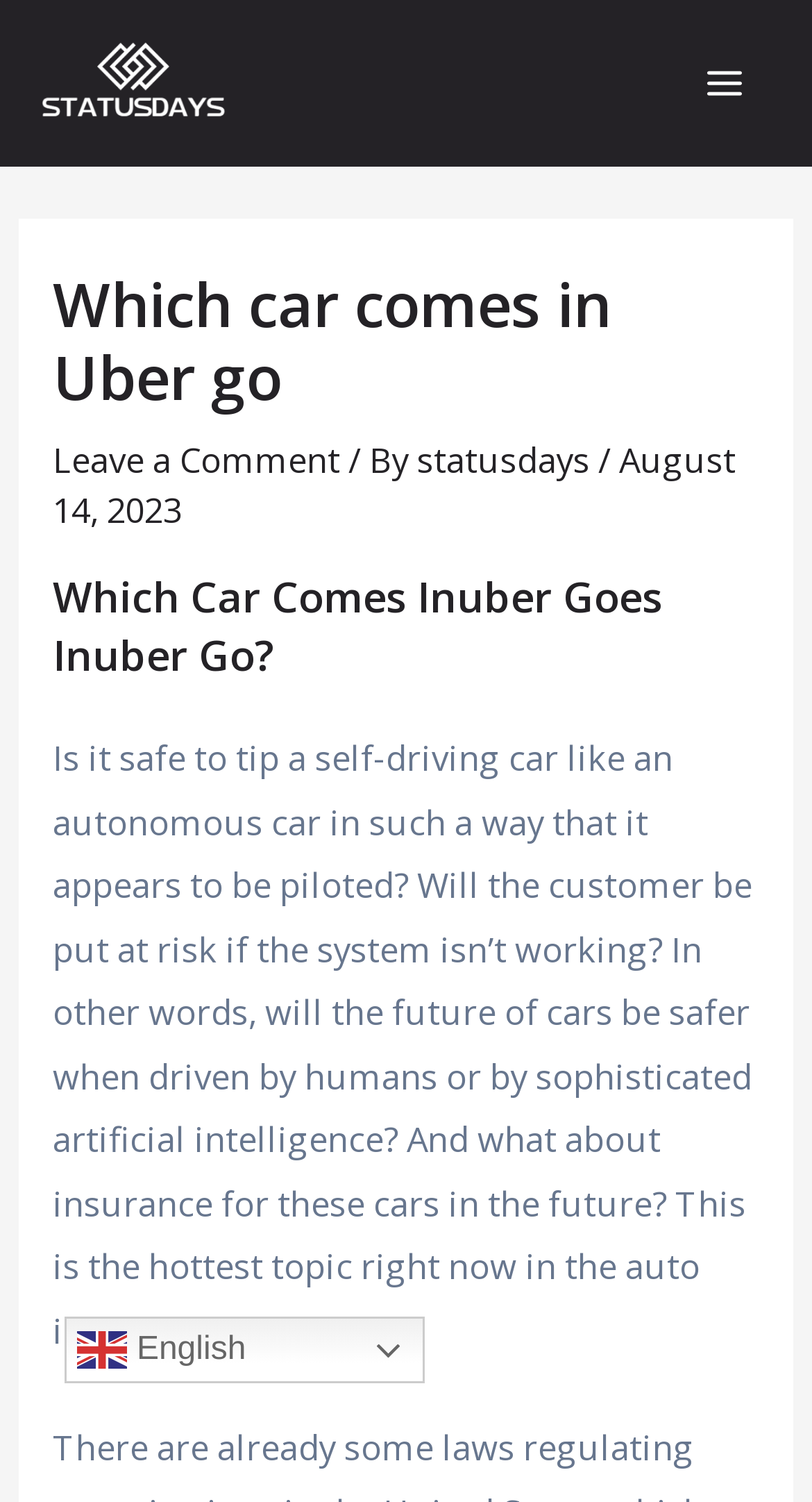Give a one-word or phrase response to the following question: What is the language of the webpage?

English